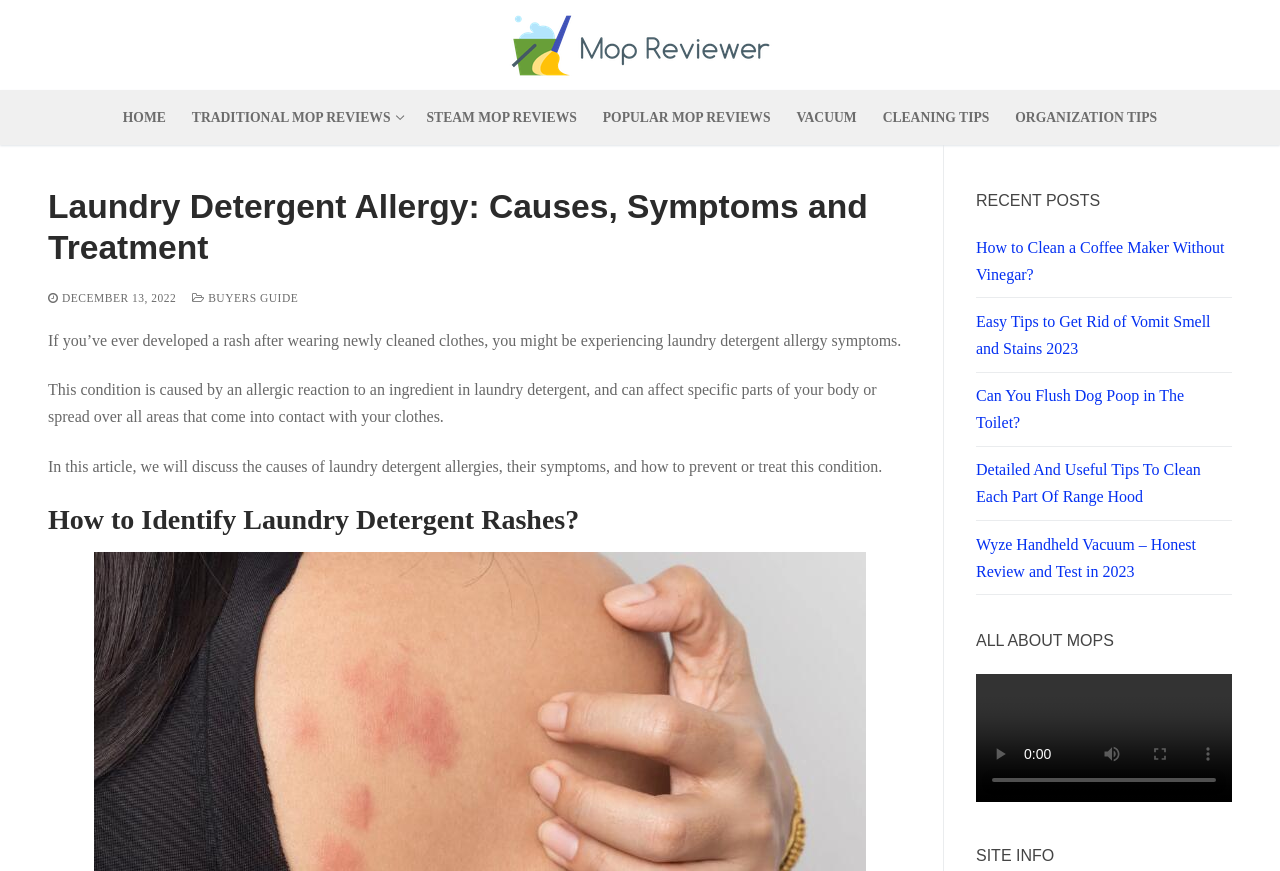Generate a detailed explanation of the webpage's features and information.

This webpage is about laundry detergent rash treatment, causes, symptoms, and prevention. At the top, there is a header section with a logo and a navigation menu consisting of seven links: "HOME", "TRADITIONAL MOP REVIEWS", "STEAM MOP REVIEWS", "POPULAR MOP REVIEWS", "VACUUM", "CLEANING TIPS", and "ORGANIZATION TIPS". 

Below the header section, there is a main content area with a heading "Laundry Detergent Allergy: Causes, Symptoms and Treatment". This section contains three paragraphs of text describing the condition, its causes, symptoms, and prevention methods. 

To the right of the main content area, there is a sidebar with three sections. The first section is titled "RECENT POSTS" and lists five links to recent articles on various cleaning-related topics. The second section is titled "ALL ABOUT MOPS" and appears to be empty. The third section contains video controls, including play, mute, full-screen, and more media controls buttons, as well as a video time scrubber slider. 

At the very bottom of the page, there is a "SITE INFO" section.